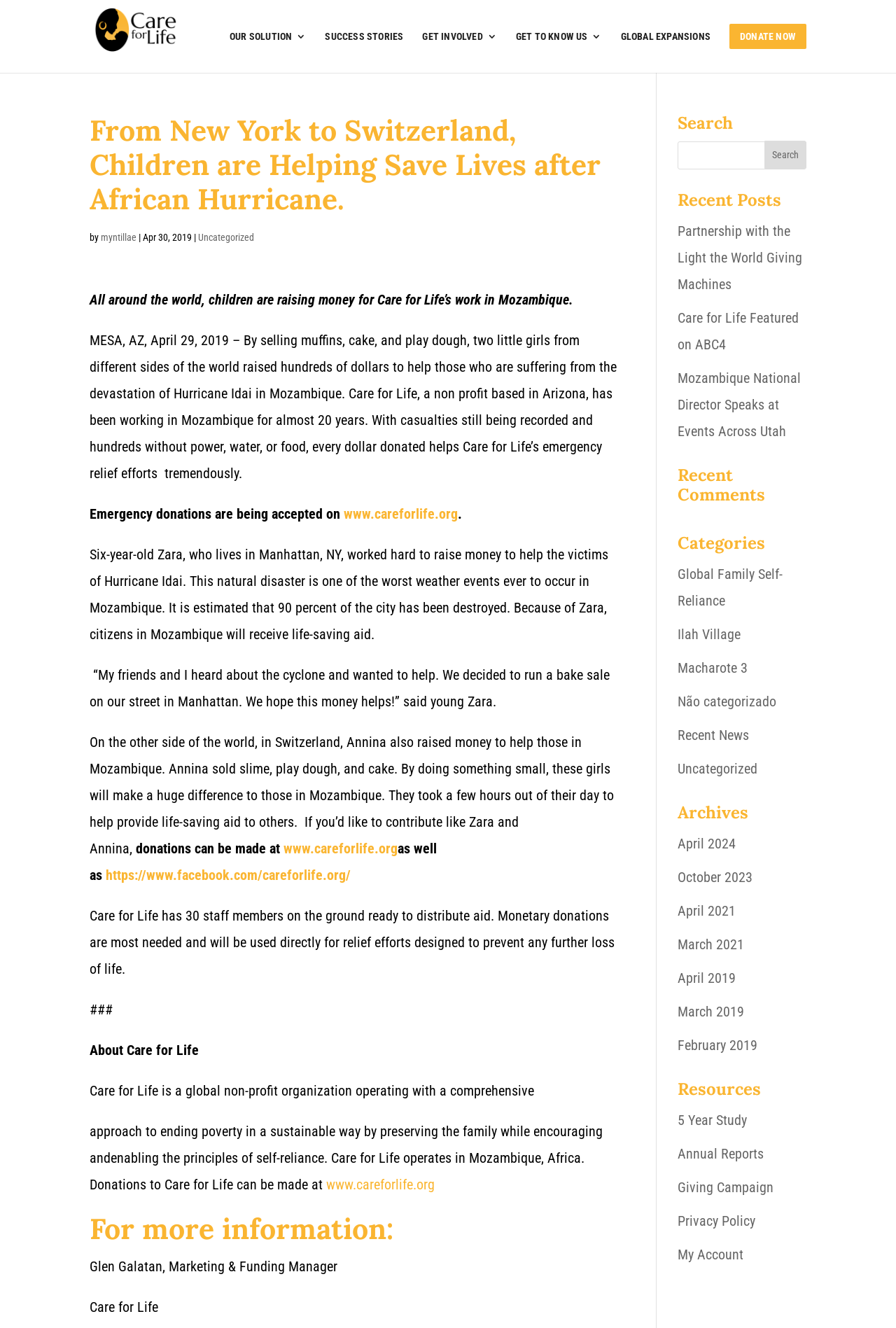Locate the bounding box coordinates of the segment that needs to be clicked to meet this instruction: "Search for something".

[0.756, 0.106, 0.9, 0.127]